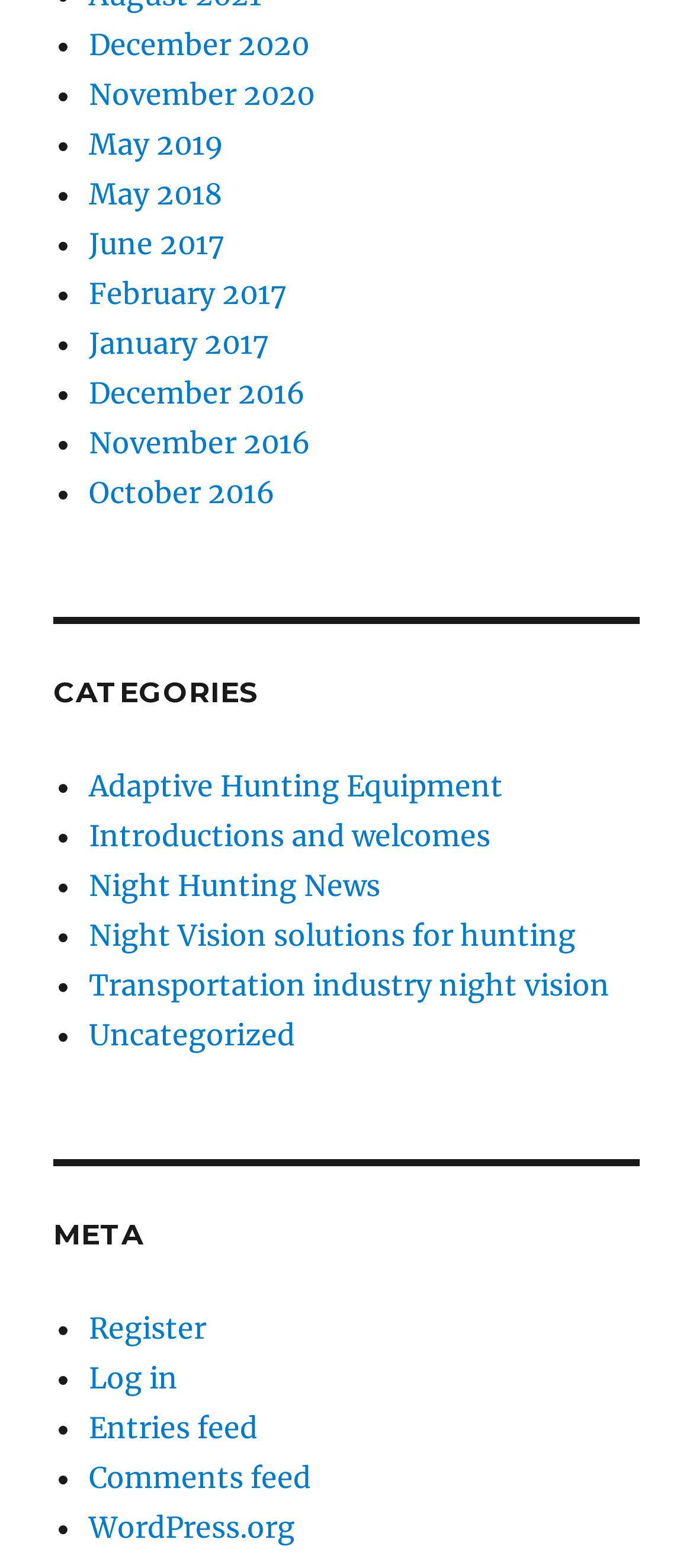Respond to the question below with a single word or phrase: How many links are there in total?

23